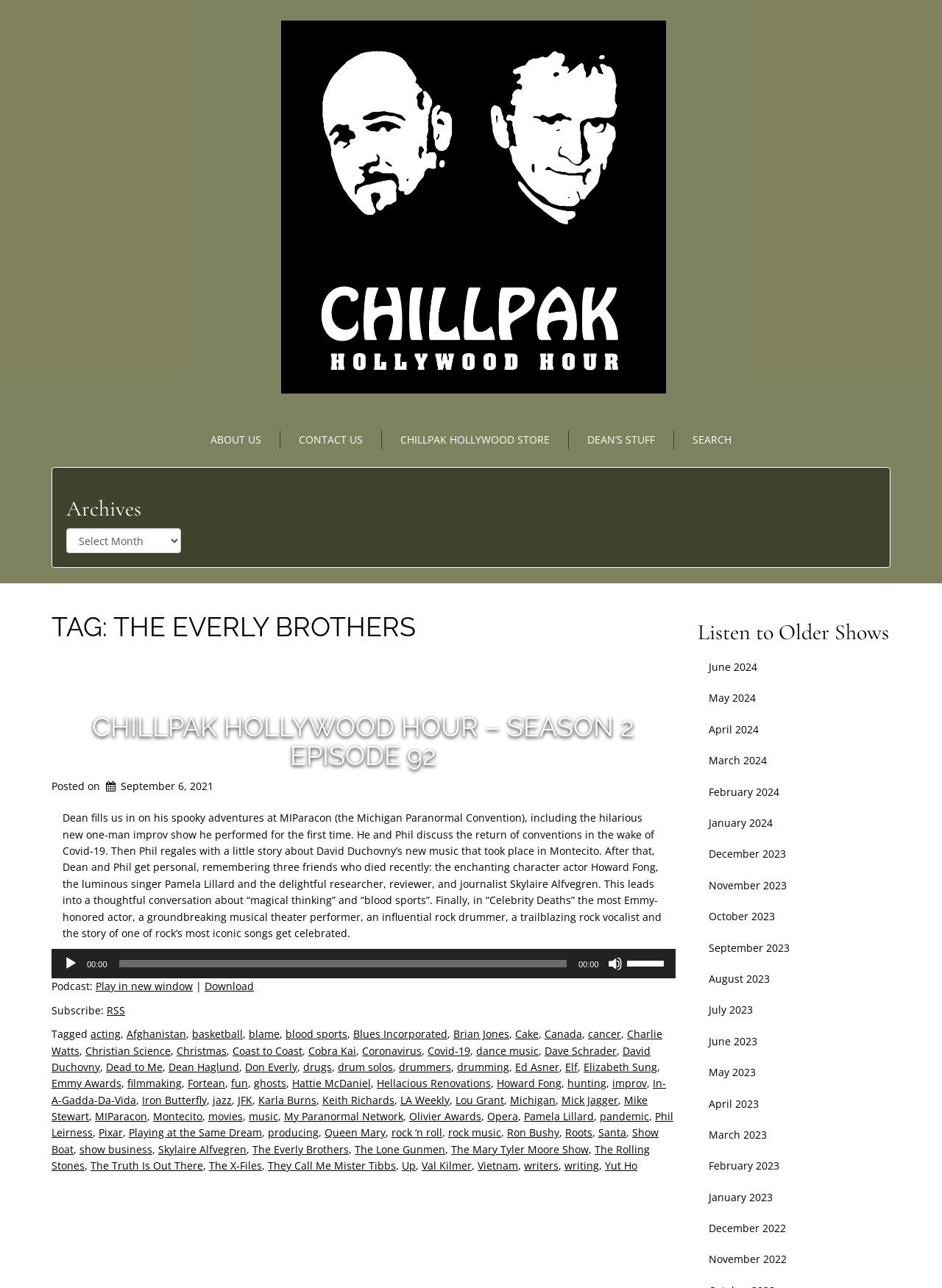Highlight the bounding box coordinates of the element that should be clicked to carry out the following instruction: "Search for a topic". The coordinates must be given as four float numbers ranging from 0 to 1, i.e., [left, top, right, bottom].

[0.716, 0.334, 0.796, 0.349]